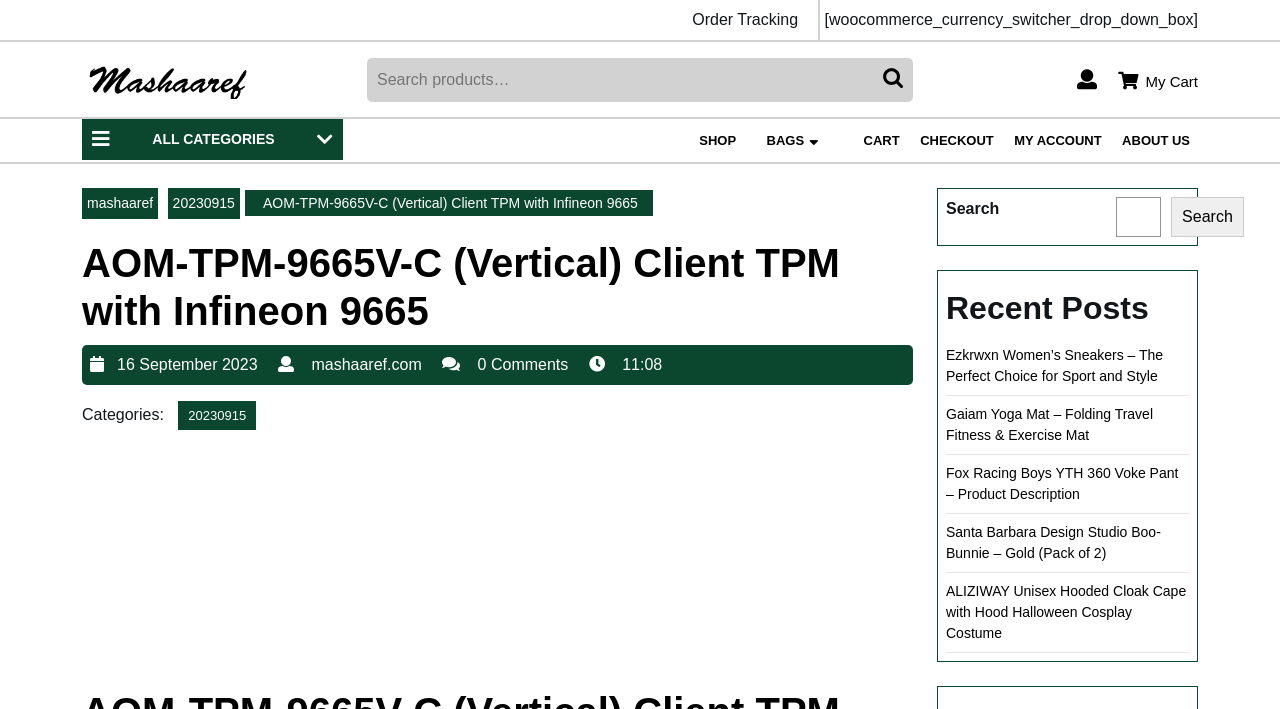Locate the bounding box coordinates of the clickable region necessary to complete the following instruction: "Search for products". Provide the coordinates in the format of four float numbers between 0 and 1, i.e., [left, top, right, bottom].

[0.287, 0.081, 0.713, 0.143]